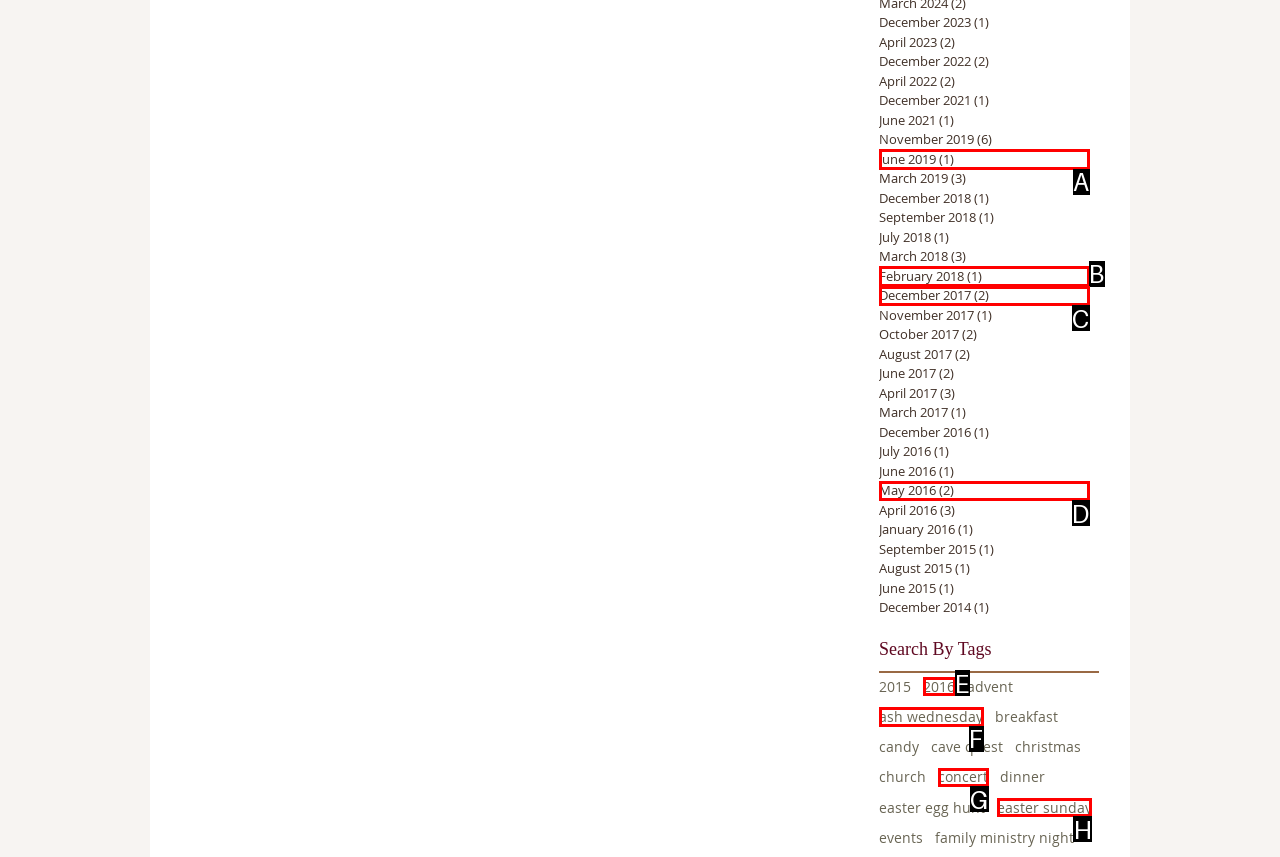Identify the letter of the UI element I need to click to carry out the following instruction: Read easter sunday posts

H